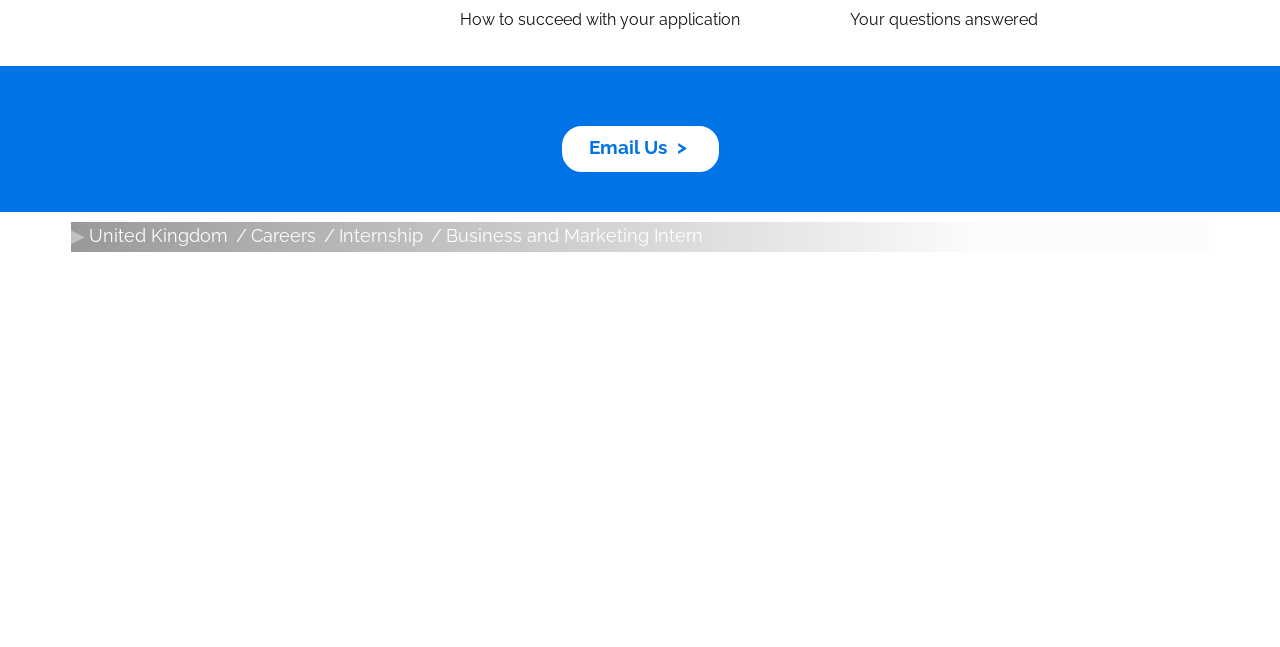What is the name of the publication?
Please provide a comprehensive answer based on the information in the image.

I found the answer by looking at the links under the 'Our publications' heading, one of which is 'Digital Society', which suggests that it is a publication by the company.